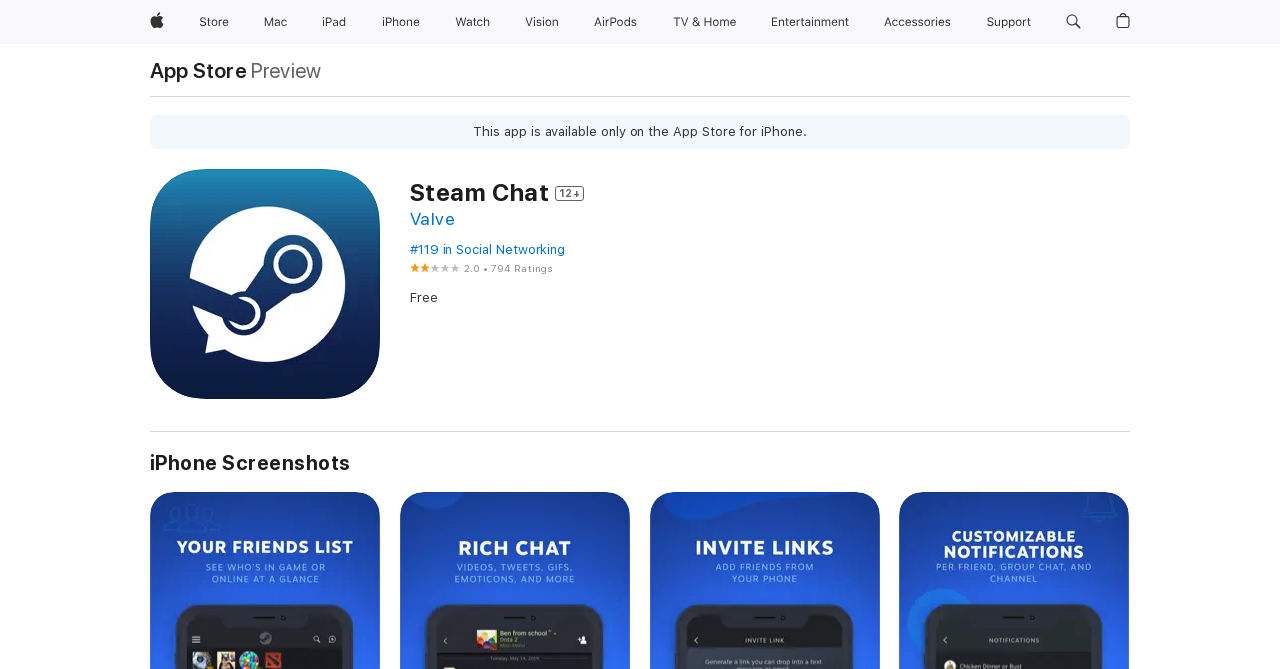Pinpoint the bounding box coordinates of the element you need to click to execute the following instruction: "View iPhone Screenshots". The bounding box should be represented by four float numbers between 0 and 1, in the format [left, top, right, bottom].

[0.117, 0.674, 0.883, 0.71]